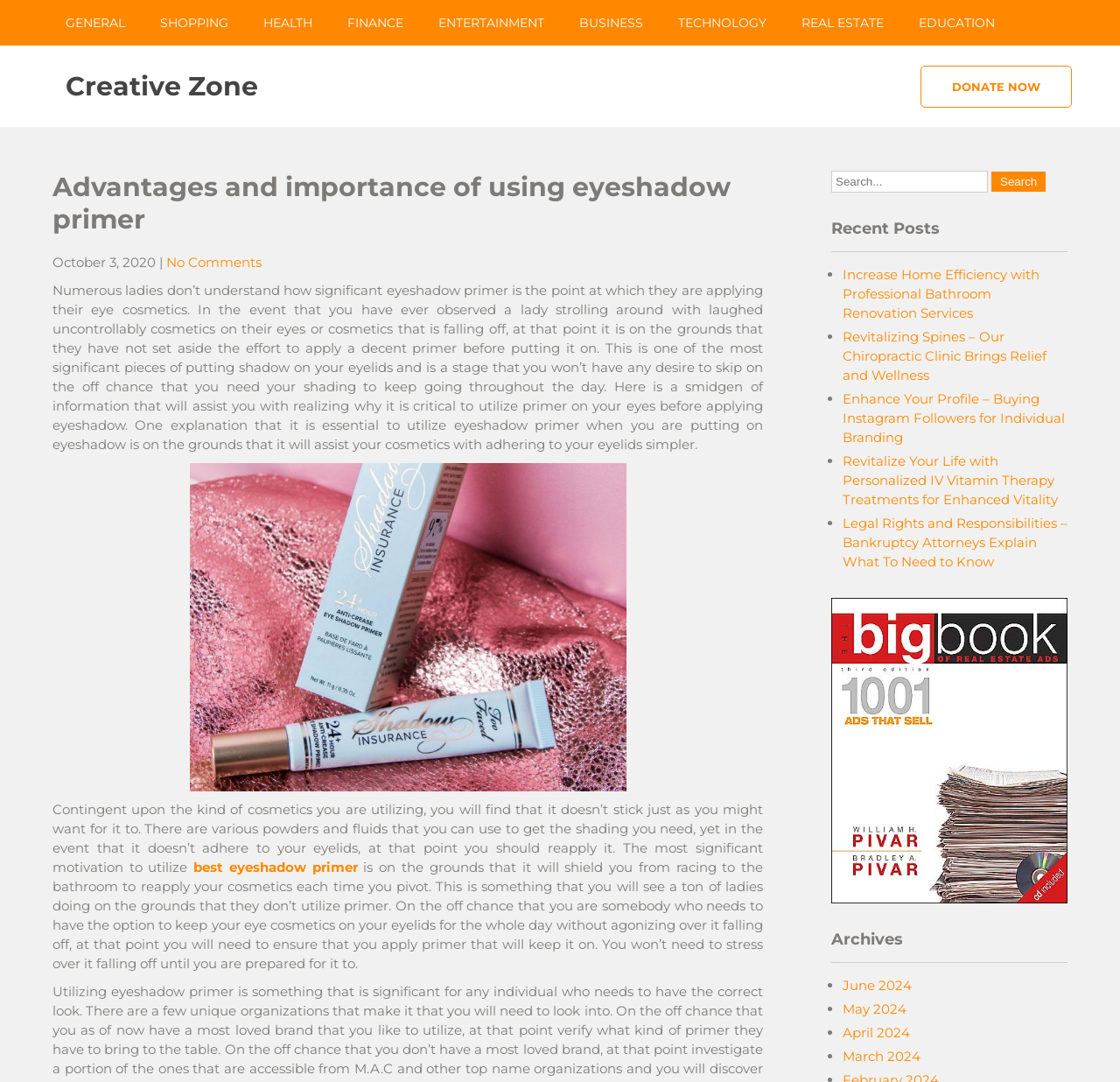Give a one-word or phrase response to the following question: What is the category of the article?

Beauty